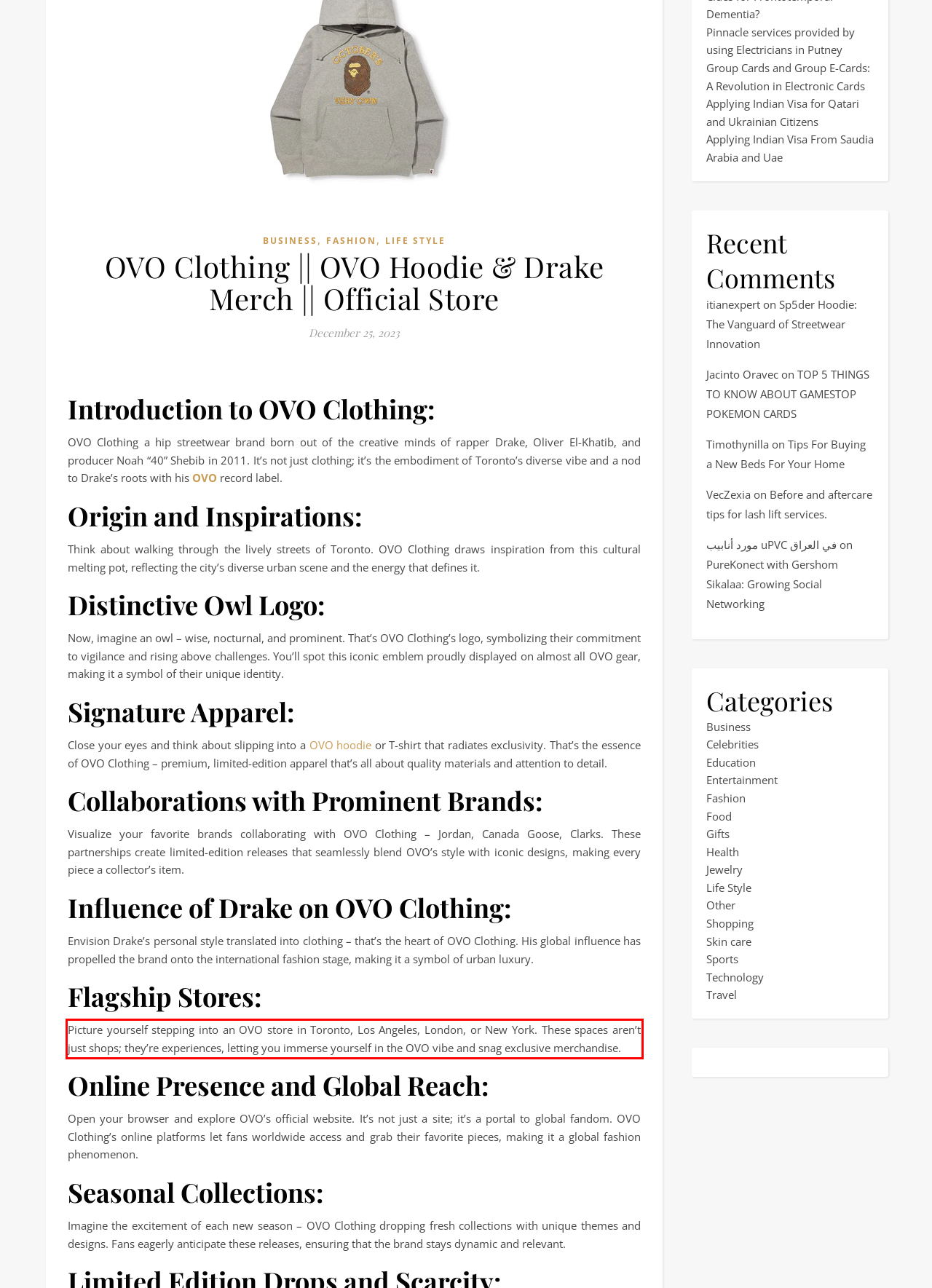Within the provided webpage screenshot, find the red rectangle bounding box and perform OCR to obtain the text content.

Picture yourself stepping into an OVO store in Toronto, Los Angeles, London, or New York. These spaces aren’t just shops; they’re experiences, letting you immerse yourself in the OVO vibe and snag exclusive merchandise.